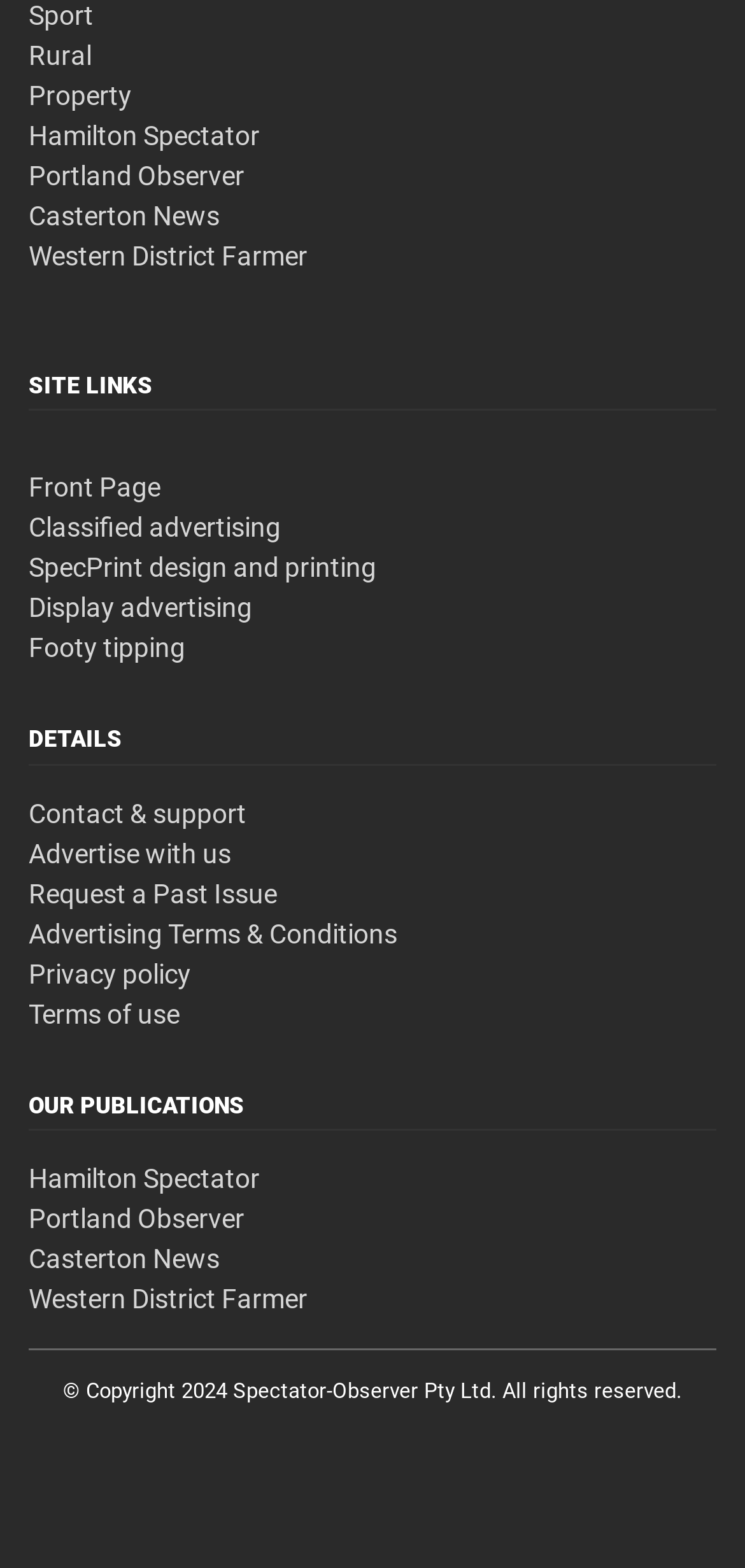Determine the bounding box for the described UI element: "Rural".

[0.038, 0.026, 0.123, 0.045]